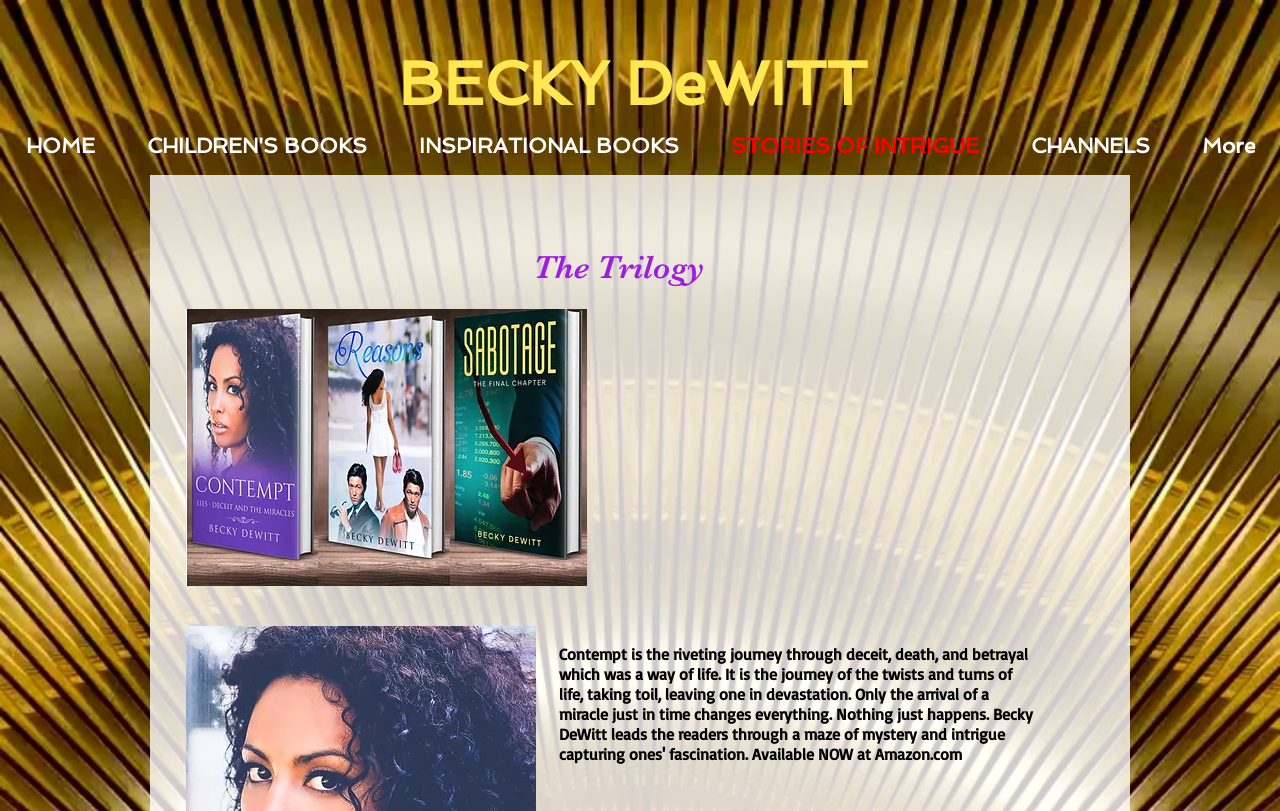Give a one-word or short phrase answer to this question: 
What is the name of the author?

BECKY DeWITT